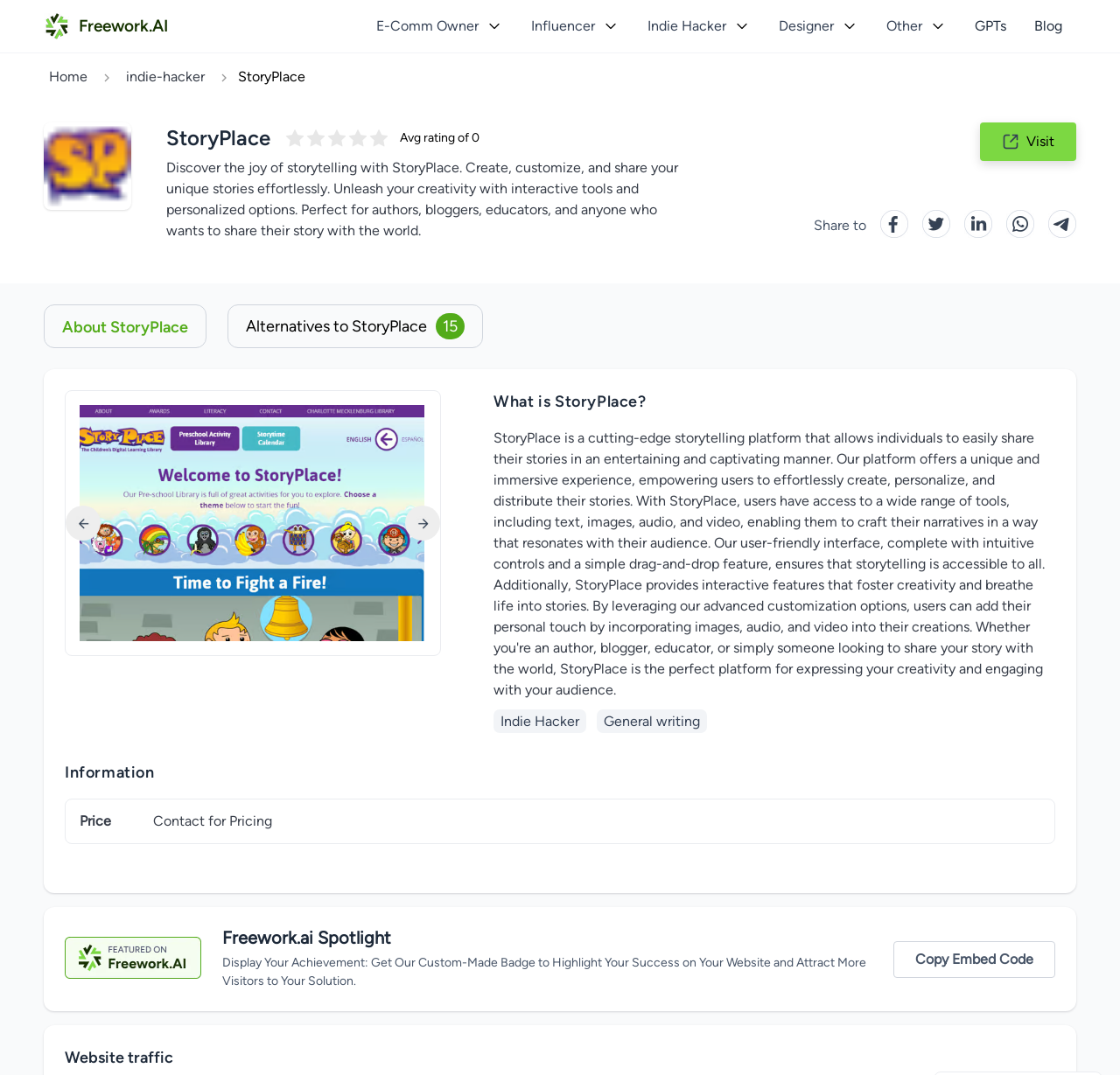What is the price of StoryPlace?
Look at the image and respond with a one-word or short phrase answer.

Contact for Pricing